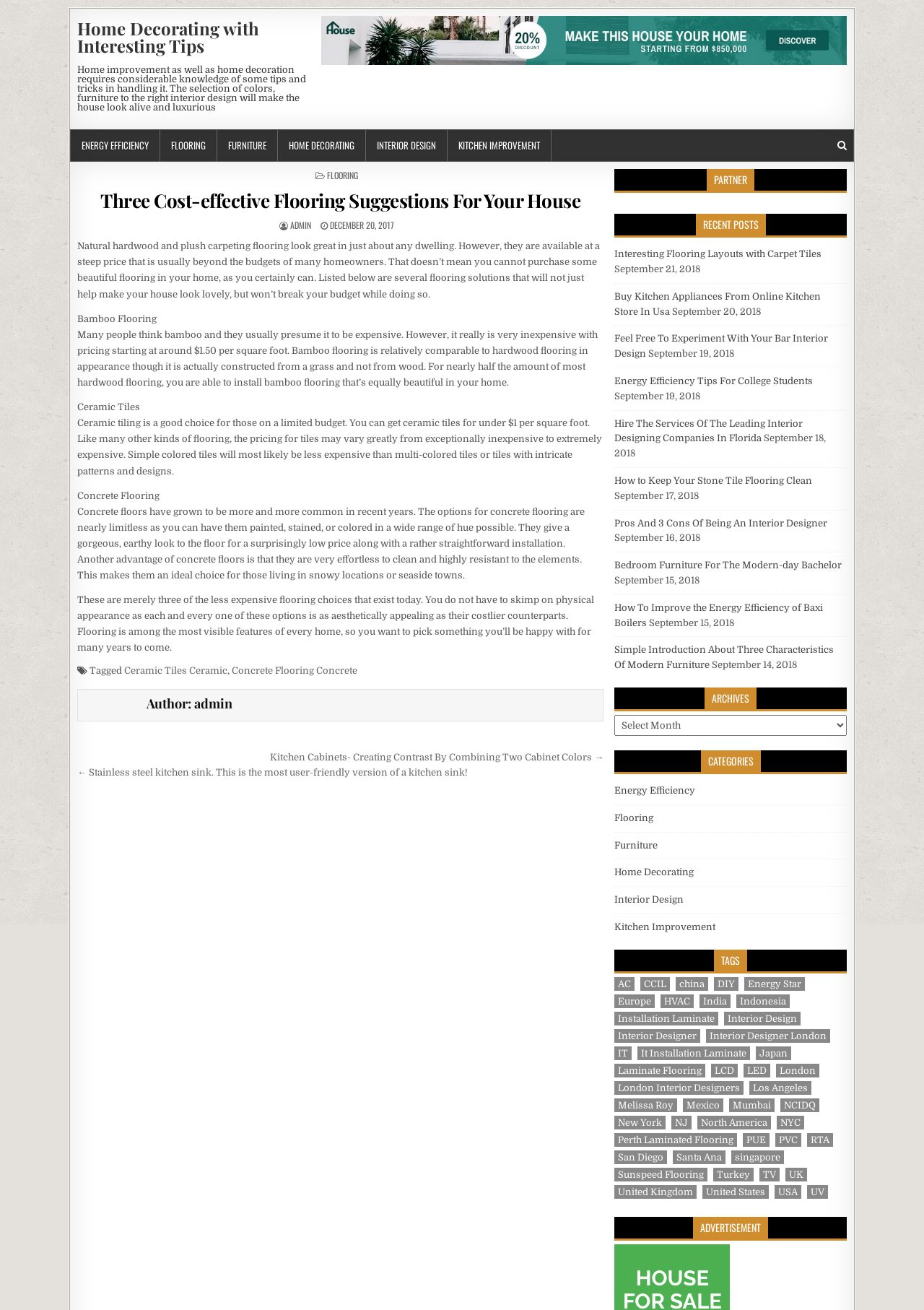Pinpoint the bounding box coordinates for the area that should be clicked to perform the following instruction: "Select the 'Archives' dropdown".

[0.665, 0.546, 0.916, 0.562]